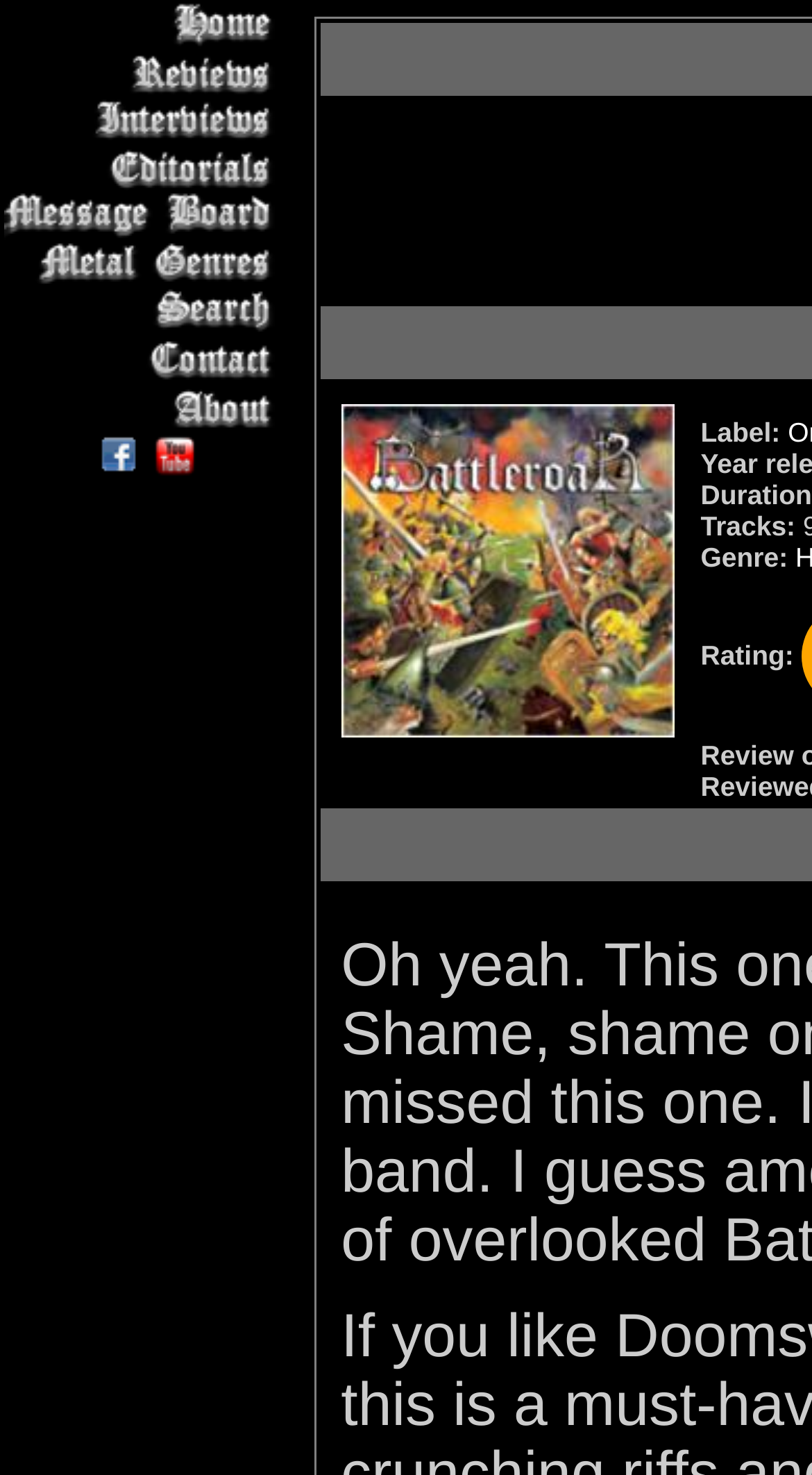Please locate the bounding box coordinates of the element that needs to be clicked to achieve the following instruction: "search for something". The coordinates should be four float numbers between 0 and 1, i.e., [left, top, right, bottom].

[0.005, 0.195, 0.351, 0.227]